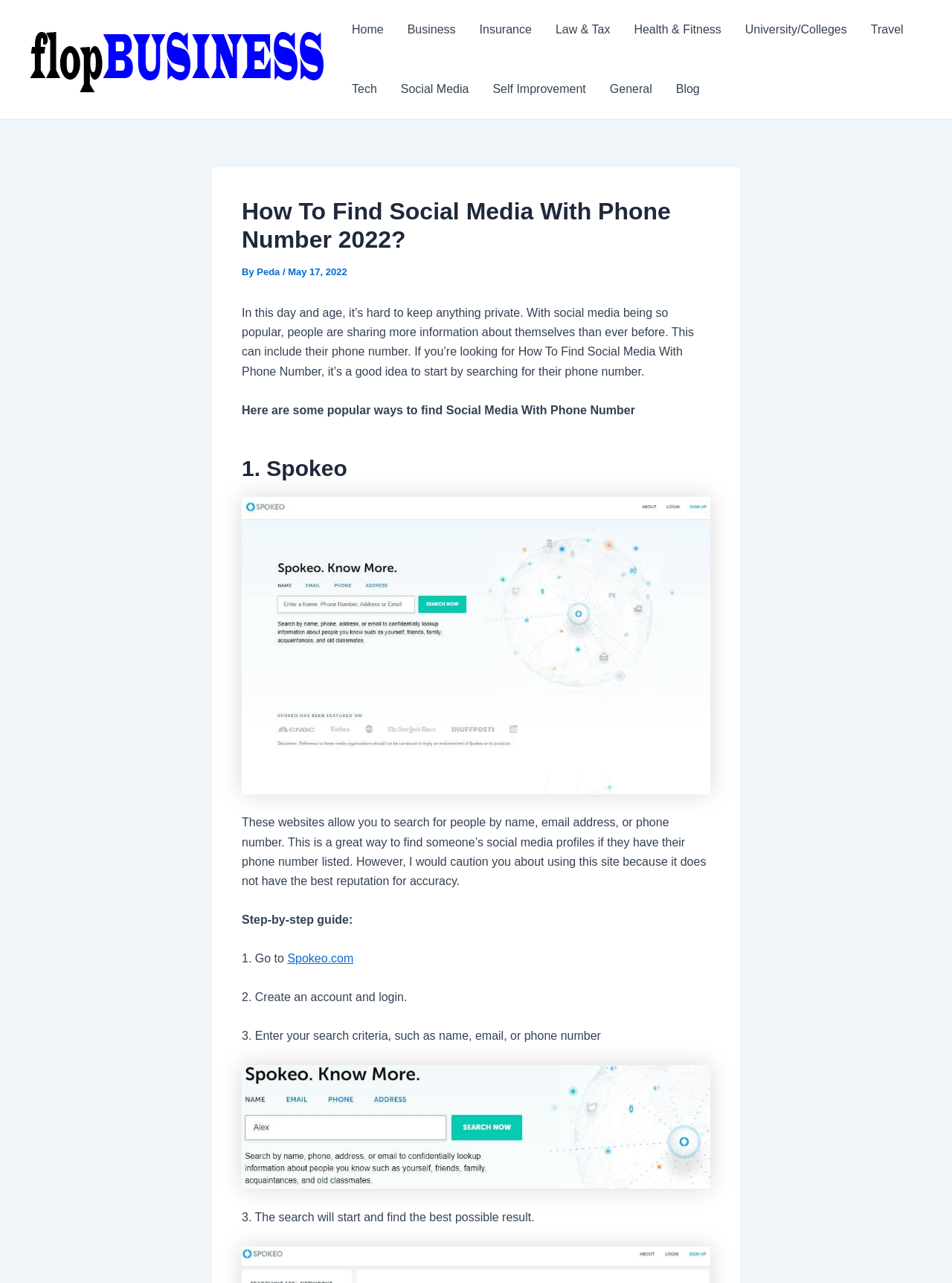Carefully examine the image and provide an in-depth answer to the question: What should you do after creating an account on Spokeo?

After creating an account on Spokeo, the next step is to login to the account, which is part of the step-by-step guide provided on the website to find social media profiles using a phone number.